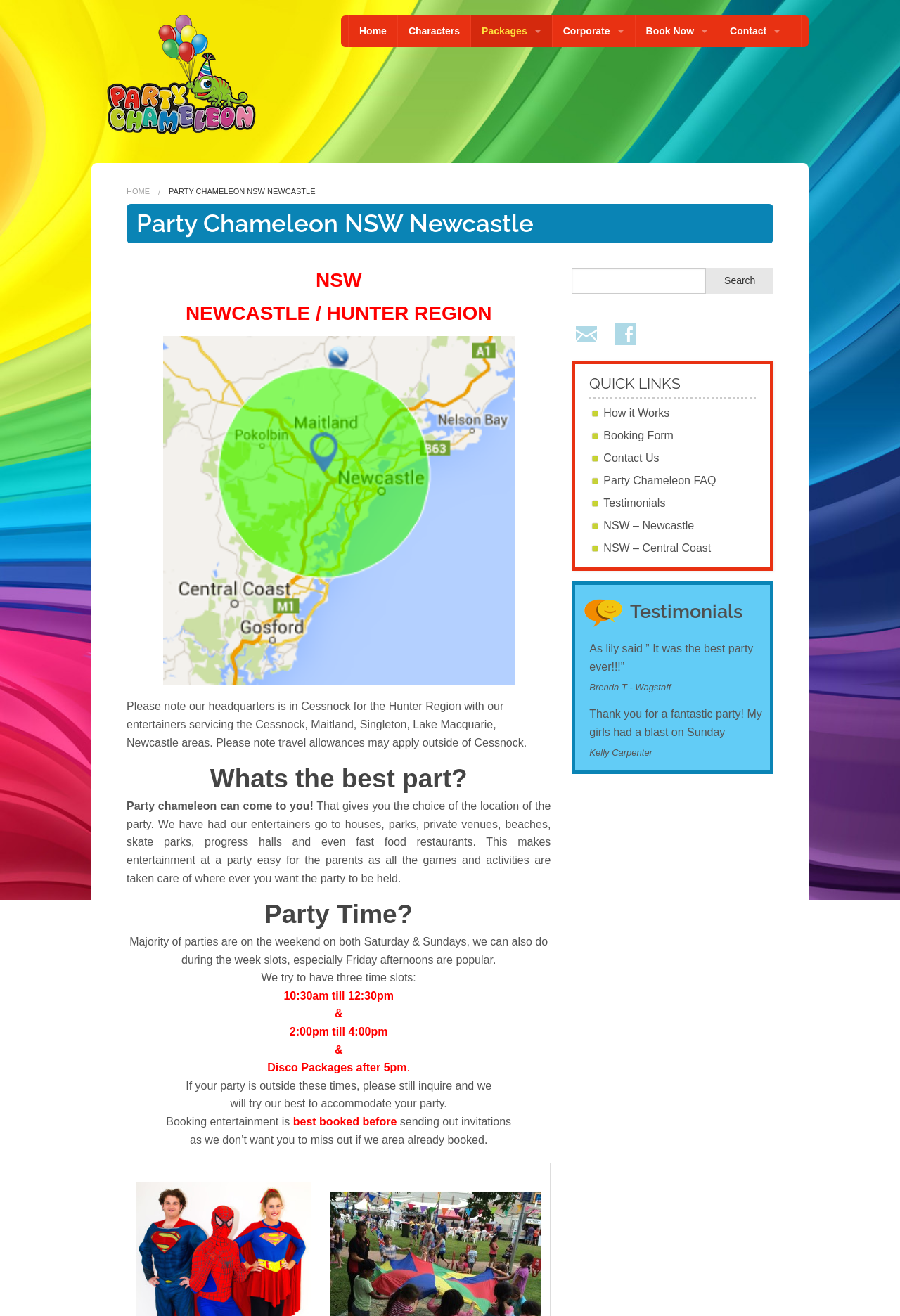Identify the bounding box for the described UI element: "Neal Klein".

None